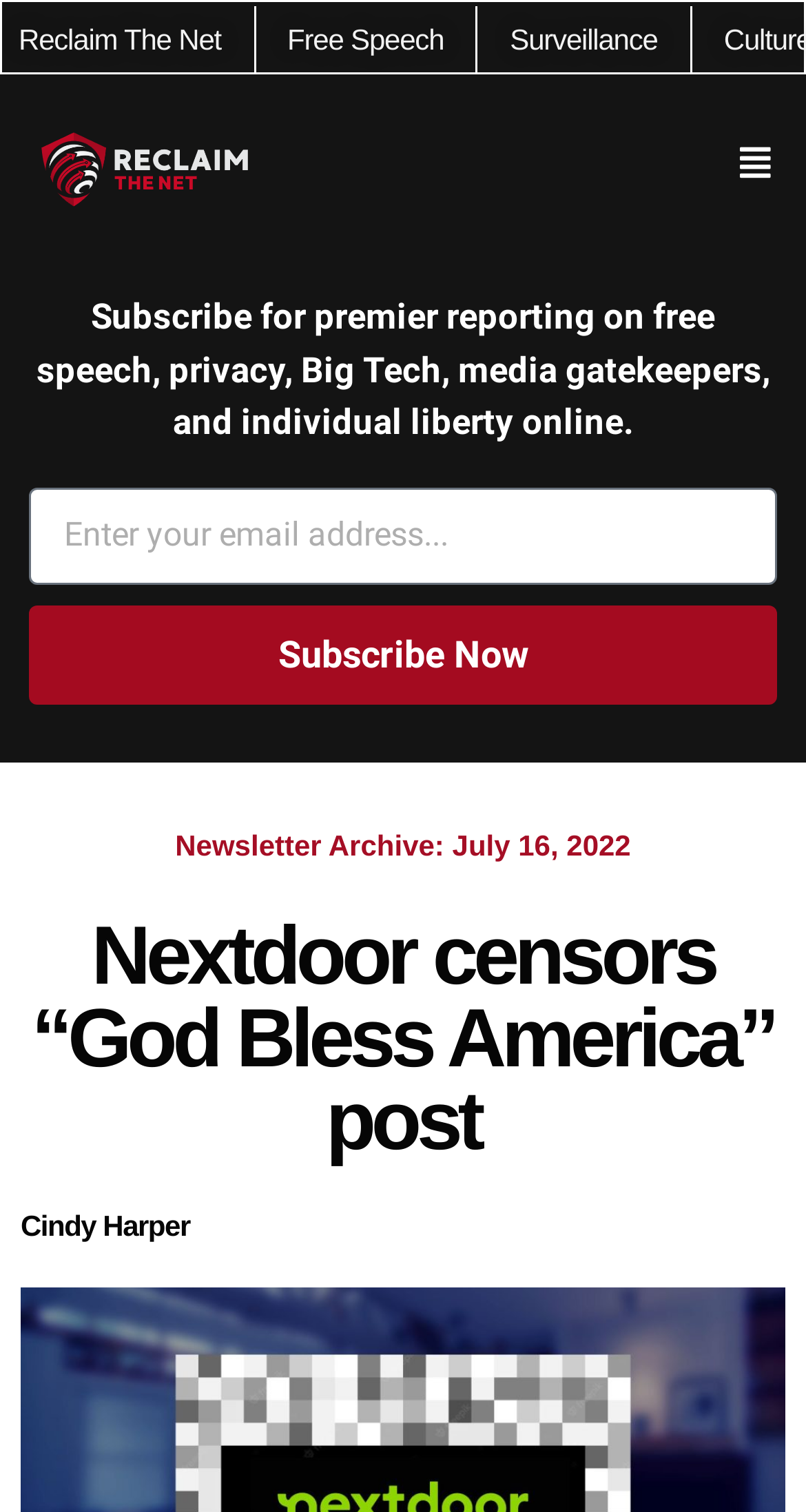Look at the image and give a detailed response to the following question: What is the call-to-action button?

The button 'Subscribe Now' is a call-to-action, encouraging users to subscribe to the newsletter or service, and is positioned below the email input textbox.